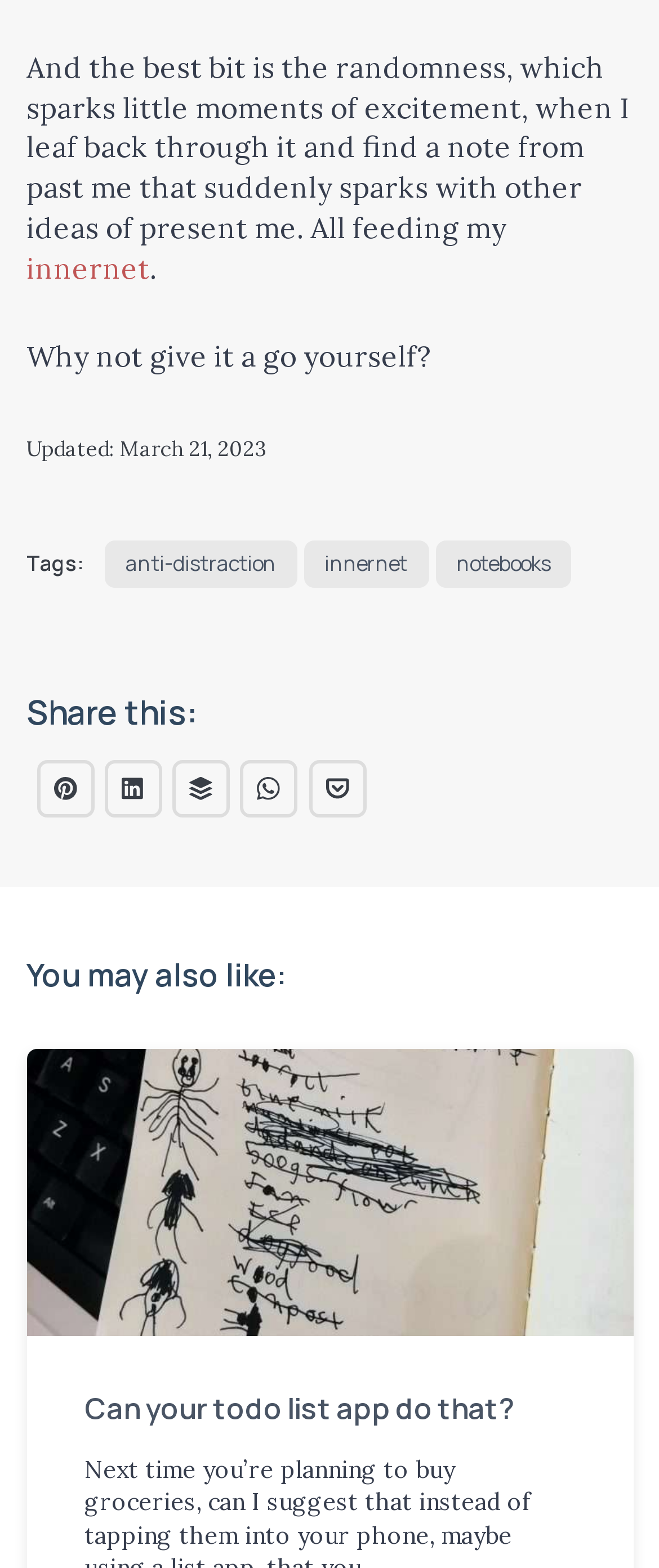Pinpoint the bounding box coordinates of the area that must be clicked to complete this instruction: "Share with Pinterest".

[0.056, 0.485, 0.143, 0.521]